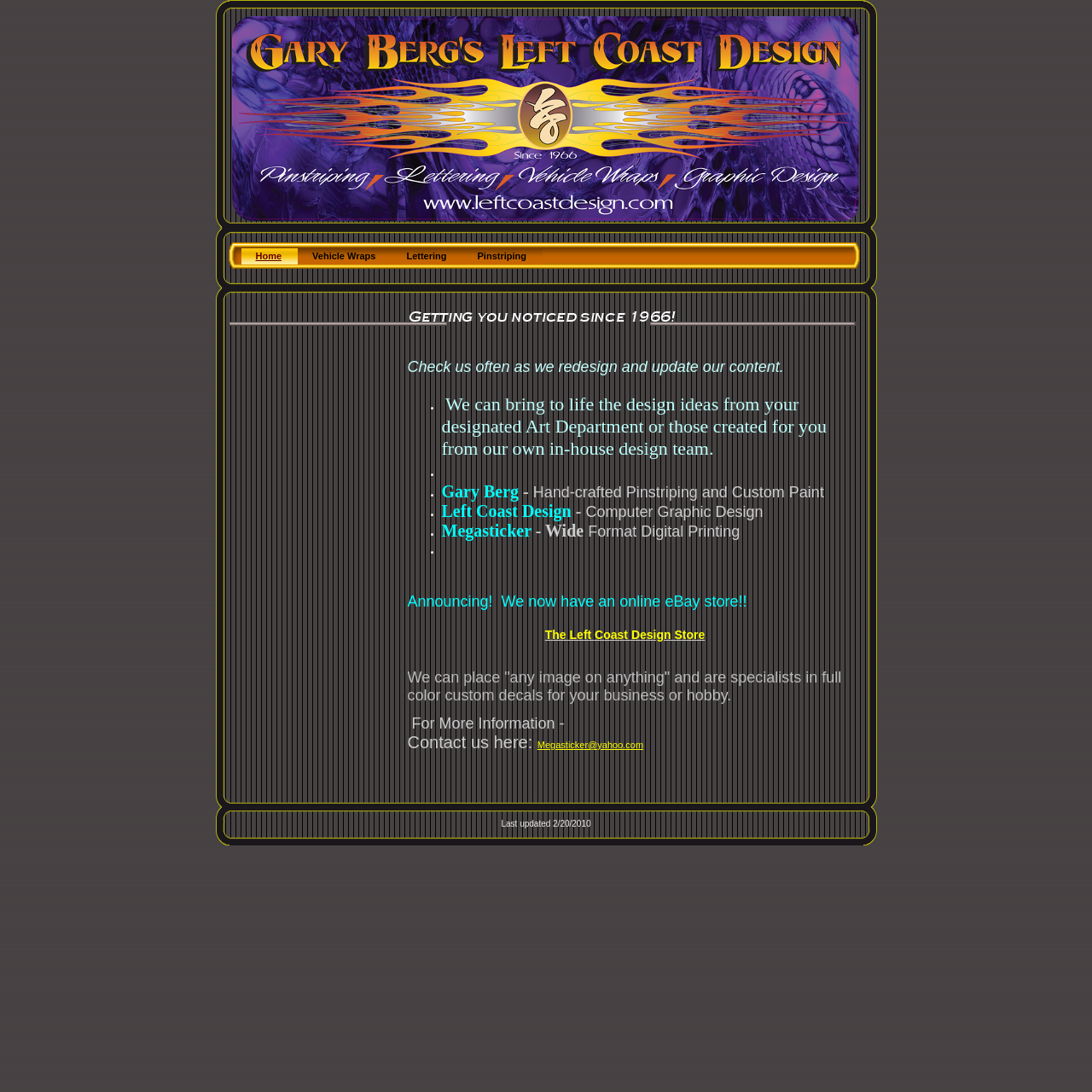Find the bounding box coordinates for the element described here: "Vehicle Wraps".

[0.273, 0.223, 0.359, 0.248]